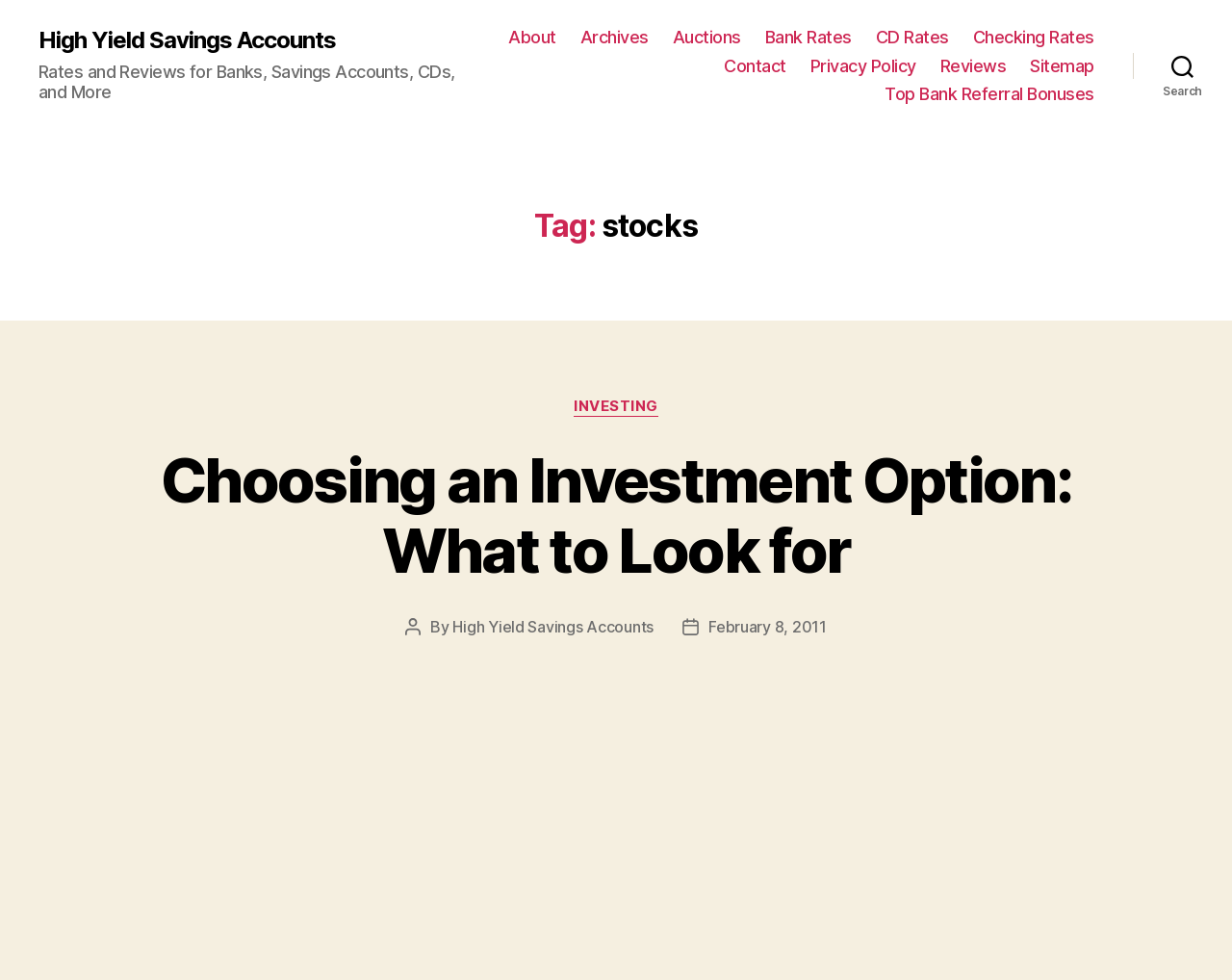Identify the bounding box for the described UI element: "Top Bank Referral Bonuses".

[0.718, 0.086, 0.888, 0.107]